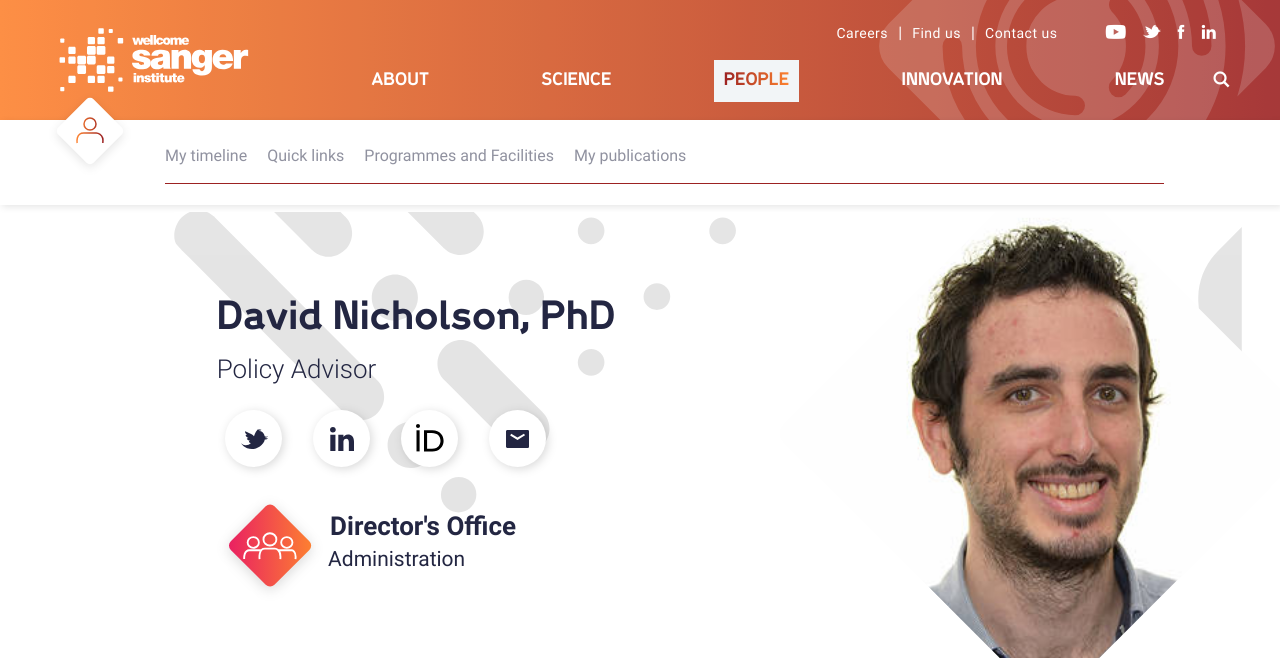How many social media links are available on this webpage?
Please answer the question as detailed as possible based on the image.

I counted the number of social media links by looking at the links with text 'Twitter', 'LinkedIn', 'ORCID', and 'Email', which are commonly used social media platforms.